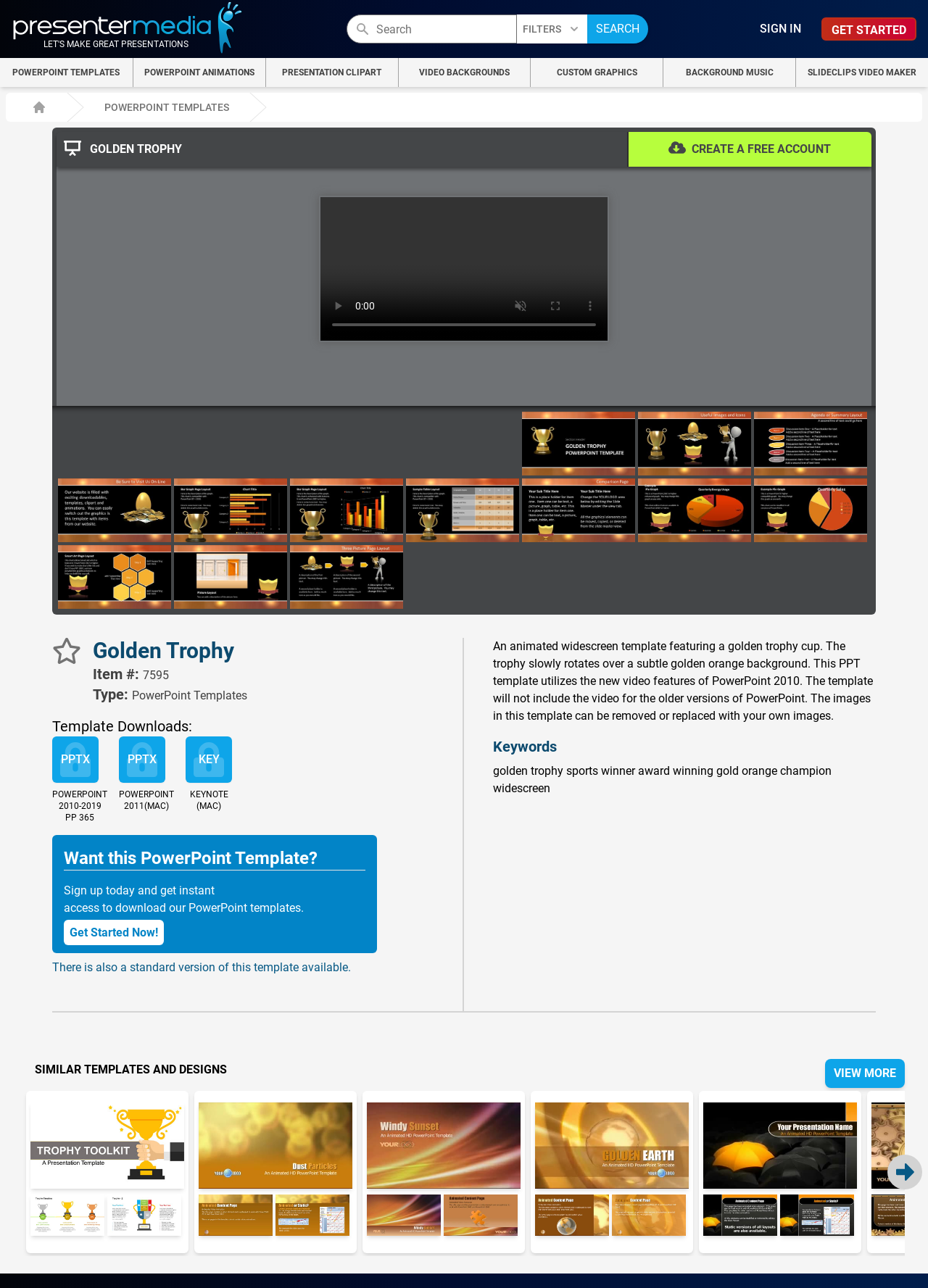What is the theme of the similar templates and designs section?
Please answer the question as detailed as possible.

This question can be answered by looking at the images and links in the 'SIMILAR TEMPLATES AND DESIGNS' section, which all seem to be related to trophies and awards.